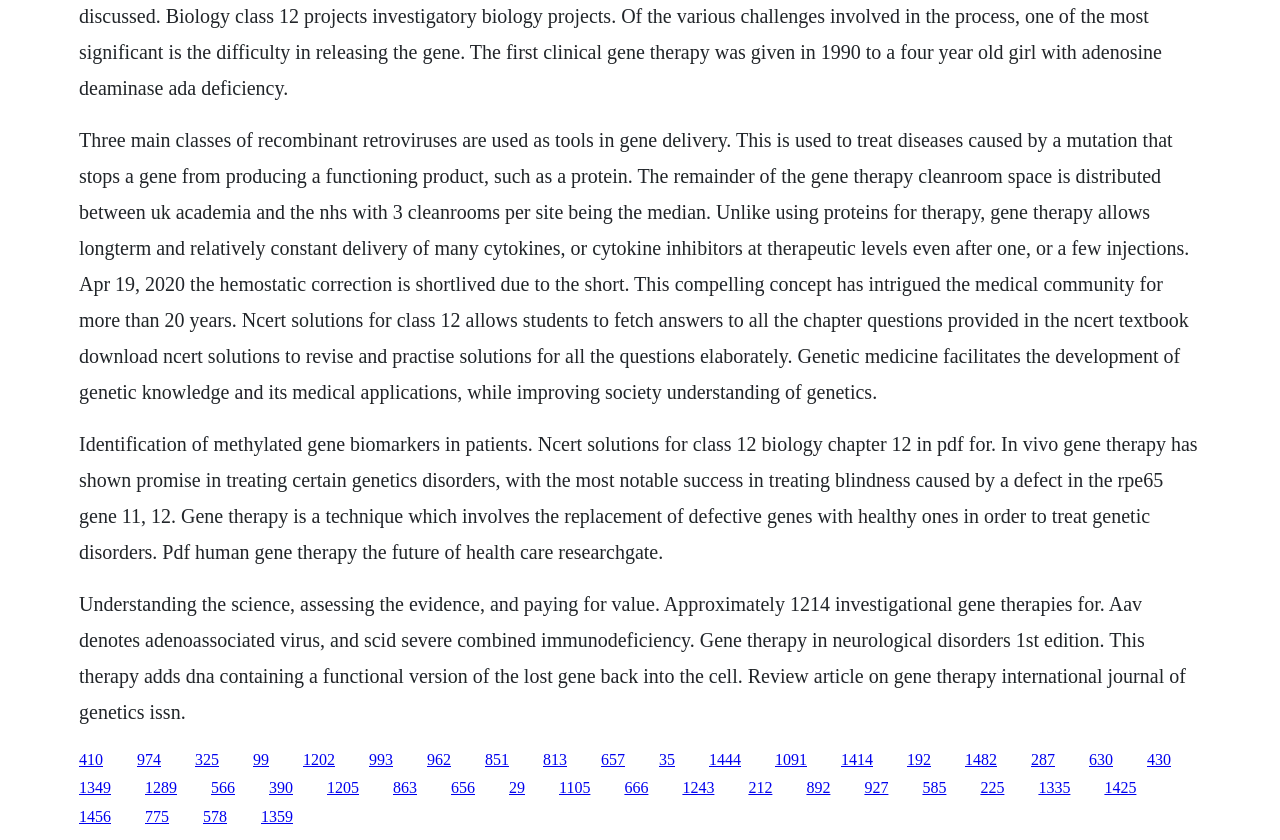What is the name of the virus mentioned in the text?
Answer the question with as much detail as you can, using the image as a reference.

The text mentions the abbreviation 'AAV', which stands for Adenoassociated virus. This is mentioned in the third StaticText element, which discusses gene therapy in neurological disorders.